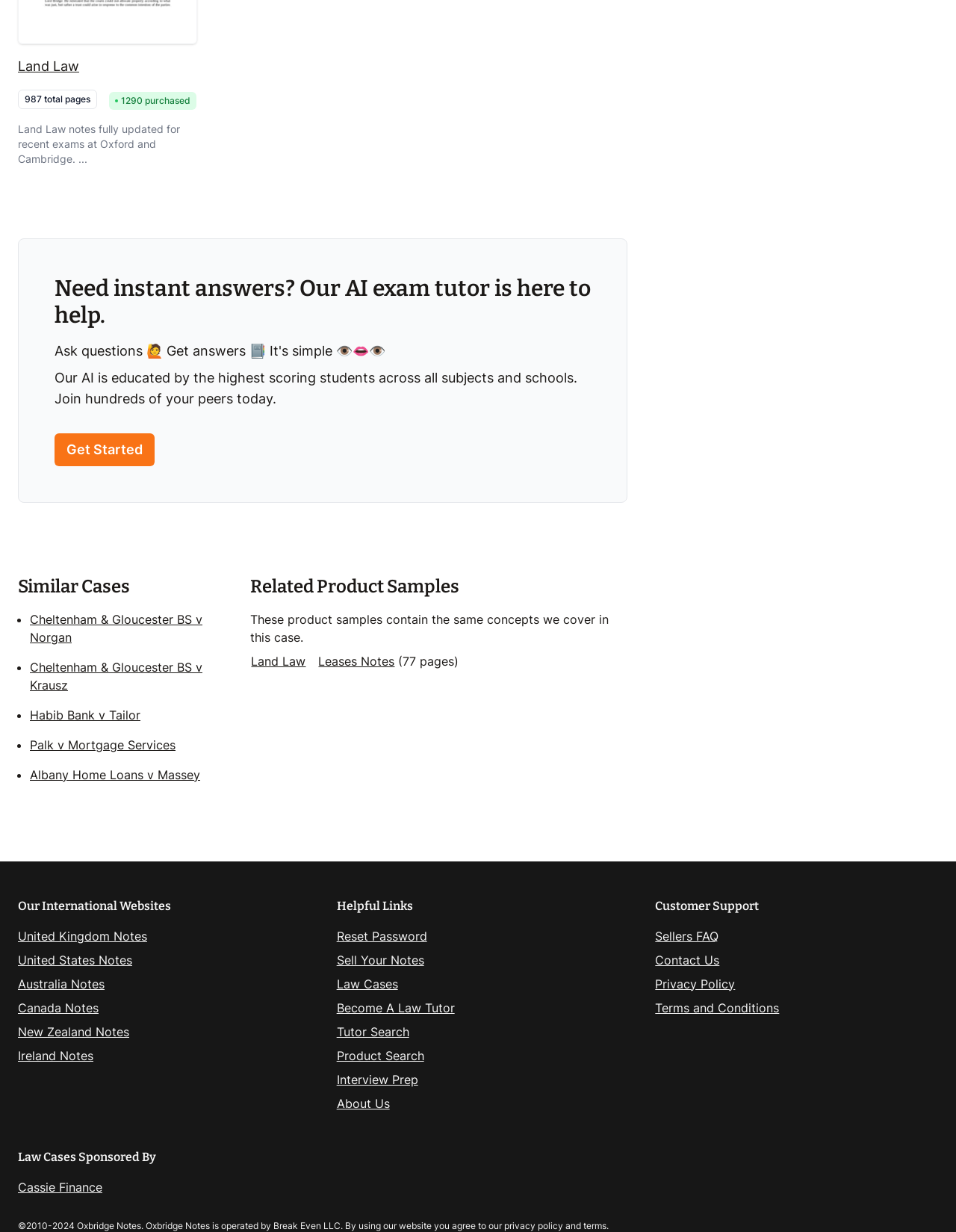Give a concise answer using only one word or phrase for this question:
What is the name of the first related product sample?

Land Law